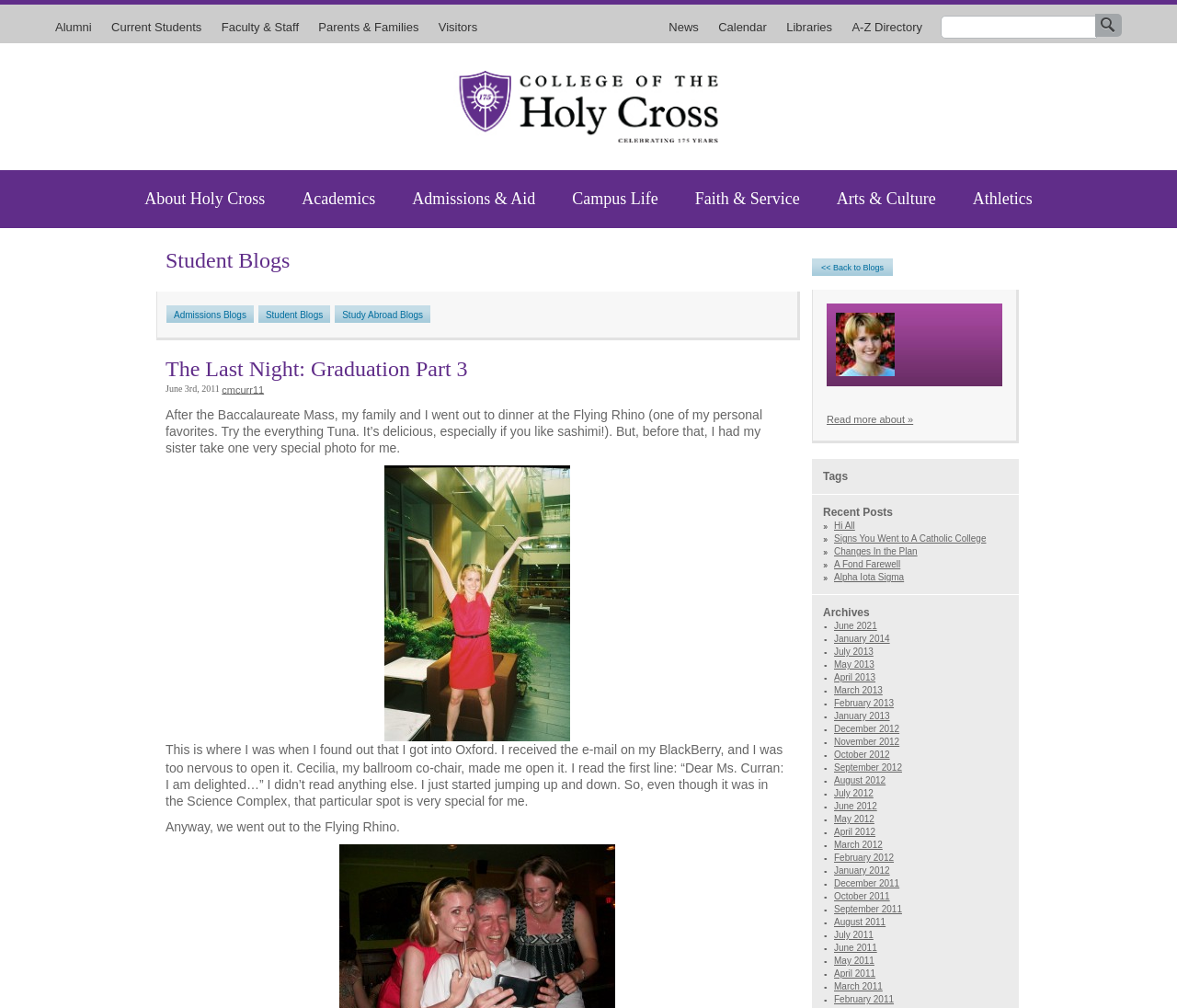Locate the bounding box coordinates of the element that should be clicked to fulfill the instruction: "Read more about The Last Night: Graduation Part 3".

[0.702, 0.411, 0.776, 0.422]